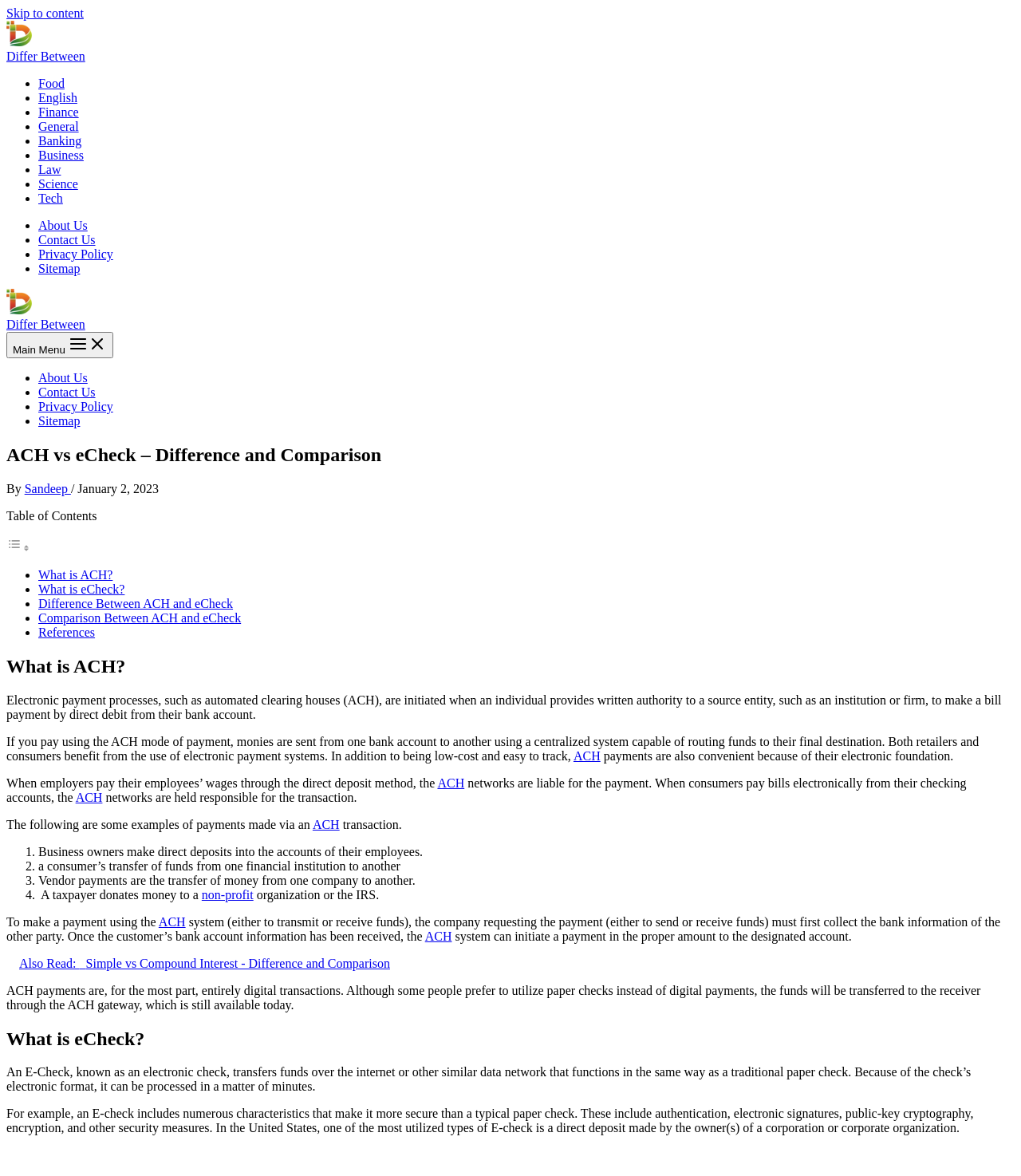Show the bounding box coordinates of the element that should be clicked to complete the task: "Click on the 'Food' link".

[0.038, 0.065, 0.063, 0.077]